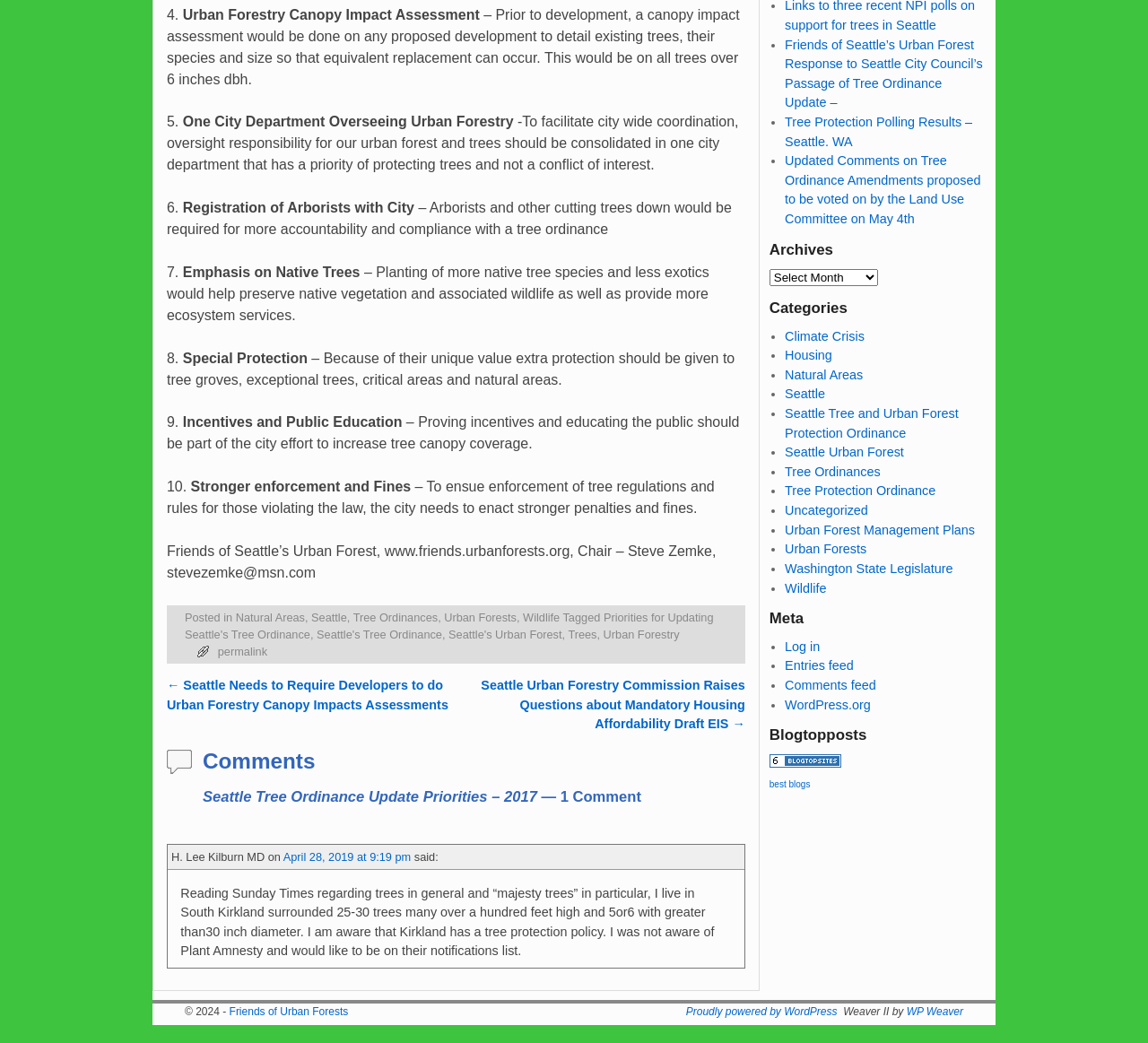Show me the bounding box coordinates of the clickable region to achieve the task as per the instruction: "Click on the link 'Friends of Seattle’s Urban Forest Response to Seattle City Council’s Passage of Tree Ordinance Update'".

[0.684, 0.036, 0.856, 0.105]